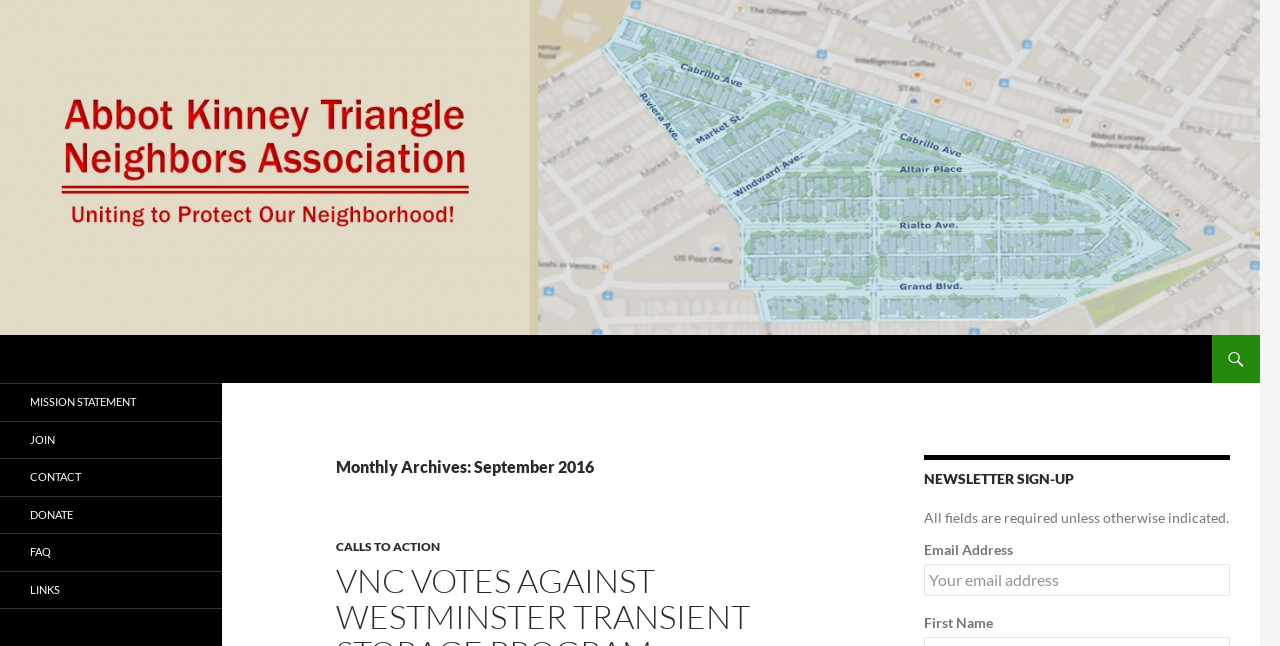How many links are in the top navigation?
Please respond to the question with a detailed and thorough explanation.

I counted the number of link elements in the top navigation section, which are 'MISSION STATEMENT', 'JOIN', 'CONTACT', 'DONATE', and 'FAQ', totaling 5 links.